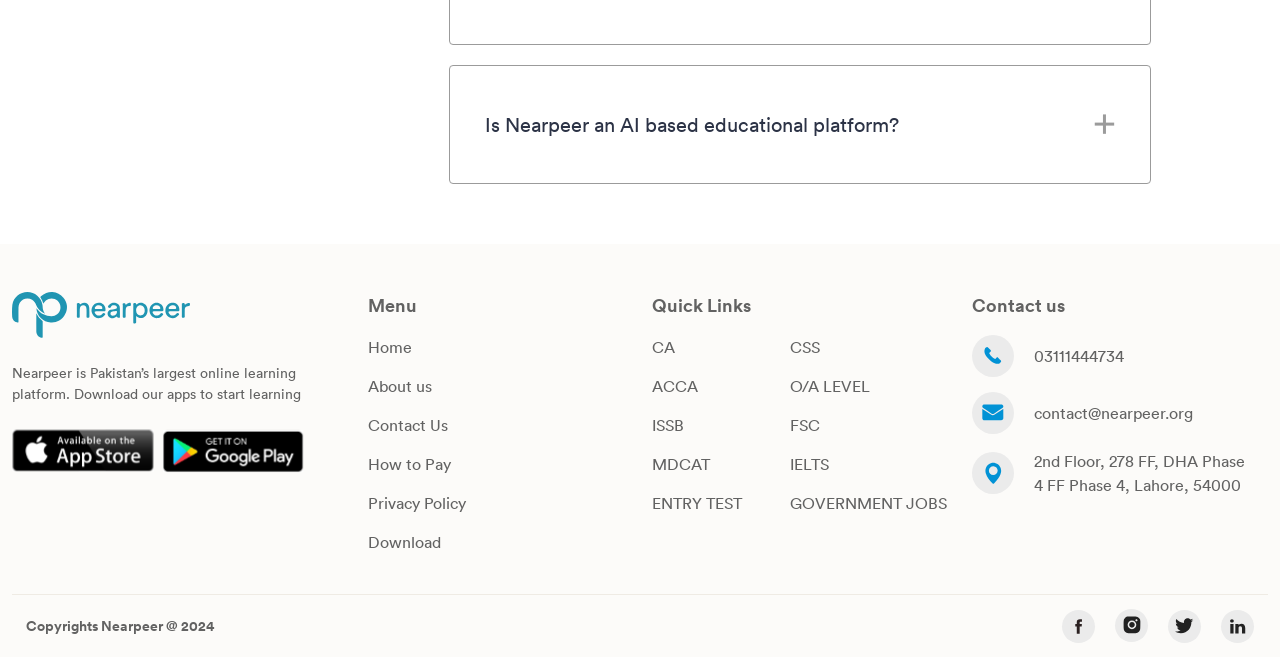Please identify the bounding box coordinates of the clickable area that will fulfill the following instruction: "Click on the 'Home' link". The coordinates should be in the format of four float numbers between 0 and 1, i.e., [left, top, right, bottom].

[0.288, 0.513, 0.322, 0.543]